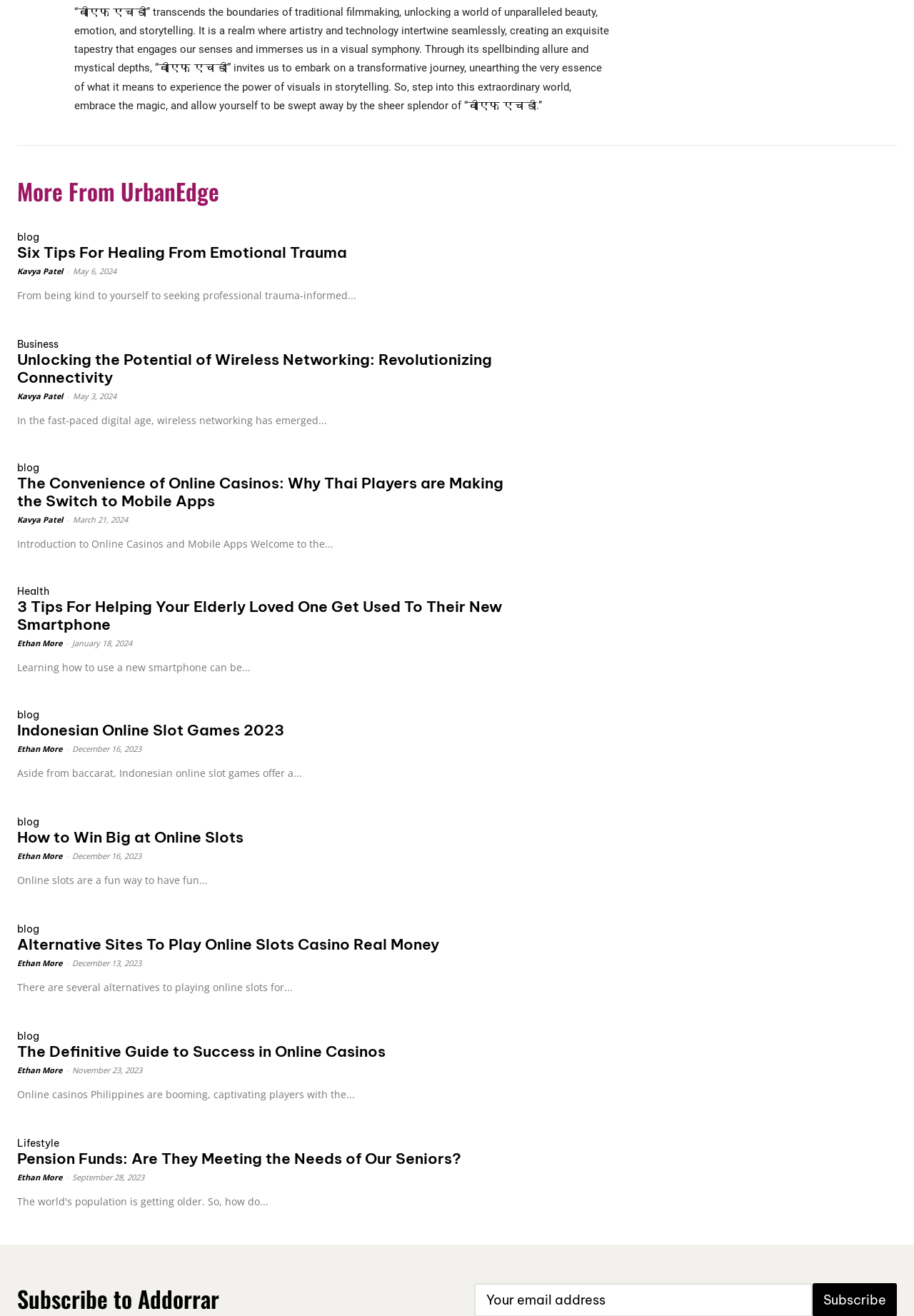What is the date of the blog post 'The Convenience of Online Casinos: Why Thai Players are Making the Switch to Mobile Apps'?
Refer to the image and answer the question using a single word or phrase.

March 21, 2024